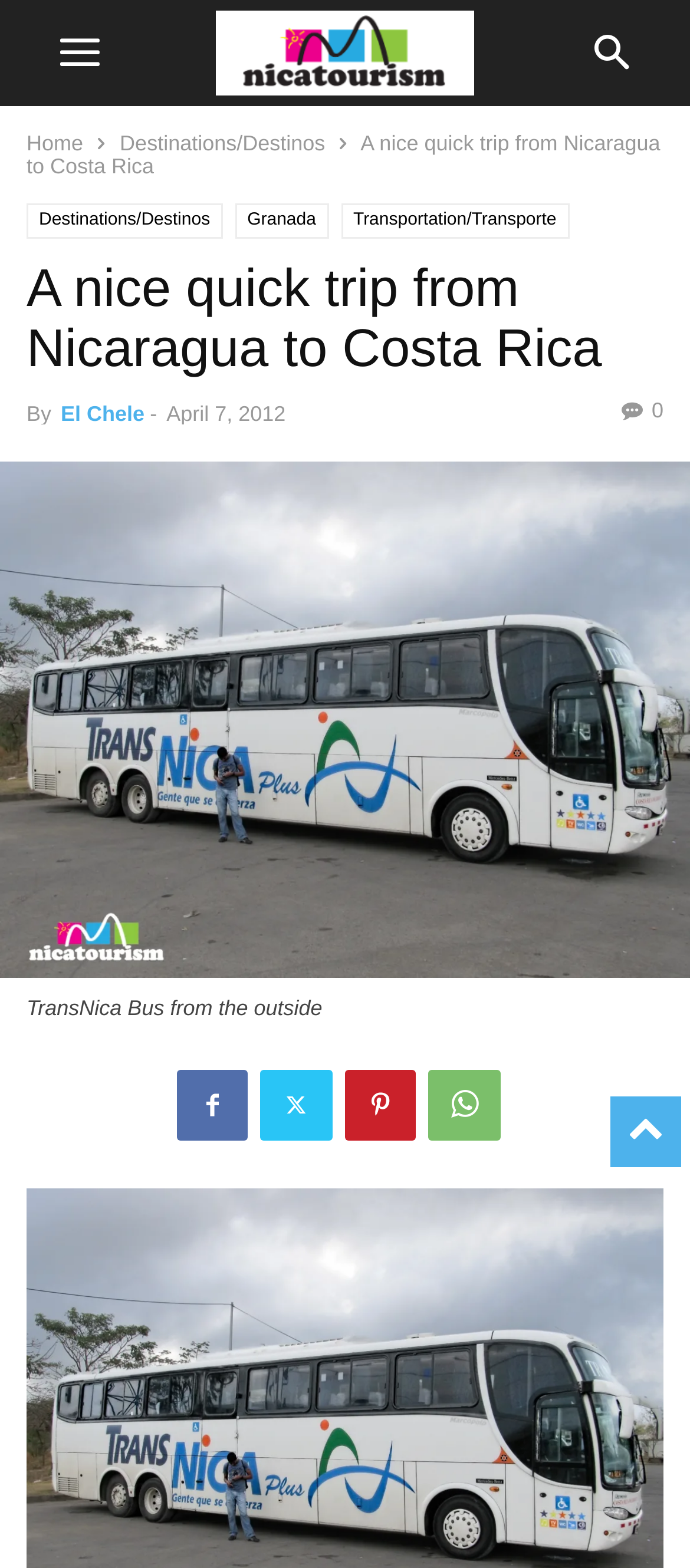Locate the UI element described as follows: "aria-label="to-top"". Return the bounding box coordinates as four float numbers between 0 and 1 in the order [left, top, right, bottom].

[0.885, 0.699, 0.987, 0.725]